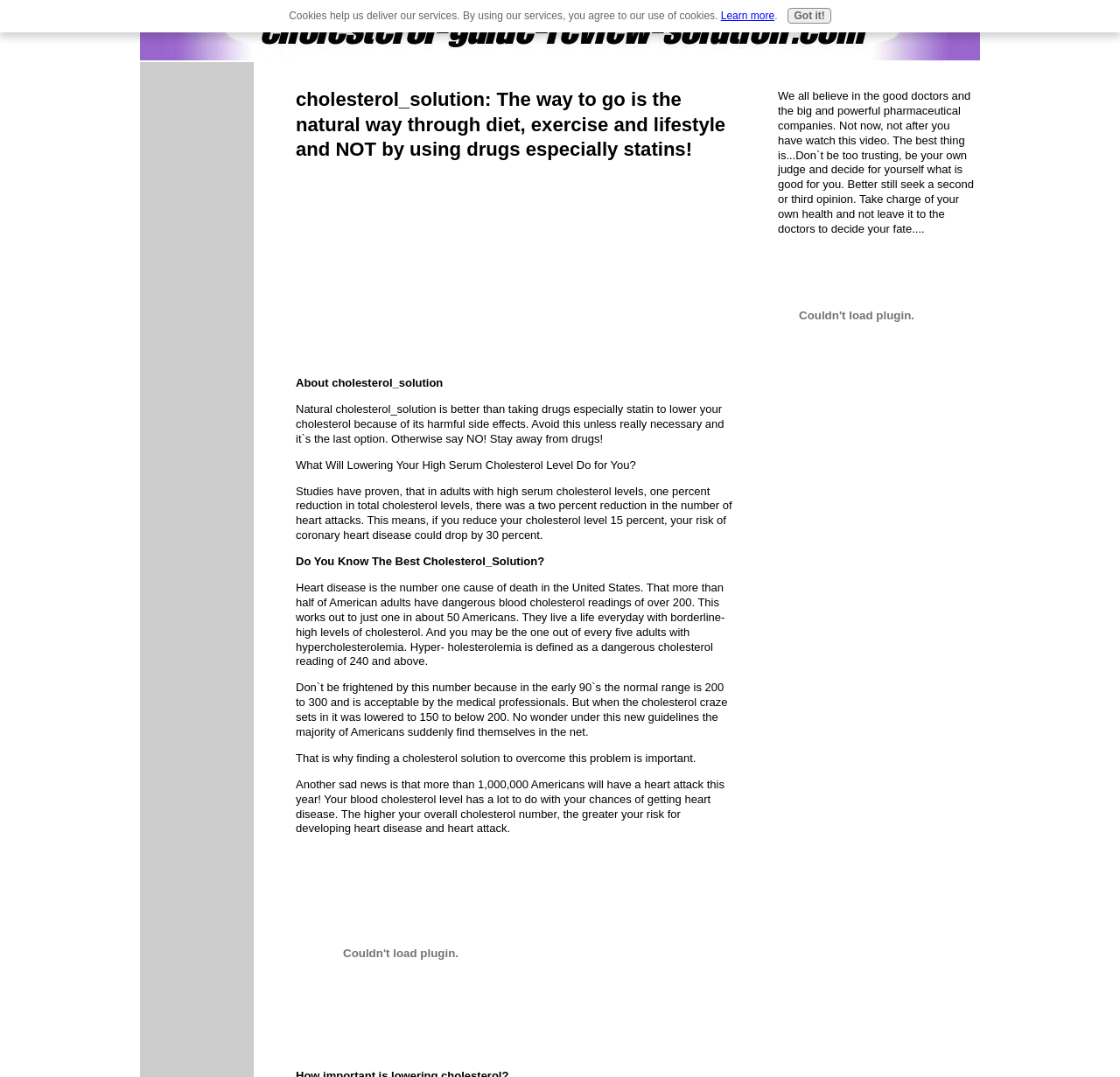Write an extensive caption that covers every aspect of the webpage.

The webpage is about finding a natural solution to cholesterol problems, emphasizing the importance of diet, exercise, and lifestyle changes over medication, especially statins. 

At the top of the page, there is a heading that summarizes the main idea: "cholesterol_solution: The way to go is the natural way through diet, exercise and lifestyle and NOT by using drugs especially statins!" 

Below the heading, there are two advertisements, one on the left and one on the right, taking up a significant portion of the top section. 

Underneath the advertisements, there is a section with several paragraphs of text. The first paragraph introduces the idea that natural cholesterol solutions are better than taking drugs, especially statins, due to their harmful side effects. 

The following paragraphs discuss the benefits of lowering high serum cholesterol levels, citing studies that show a reduction in heart attacks and coronary heart disease. 

The text then shifts to discussing the prevalence of high cholesterol levels in the United States, with statistics on the number of Americans affected and the importance of finding a cholesterol solution. 

Throughout the page, there are no images, but there are several blocks of text and two advertisements. At the very bottom of the page, there is a notification about cookies, with a link to "Learn more" and a "Got it!" button.